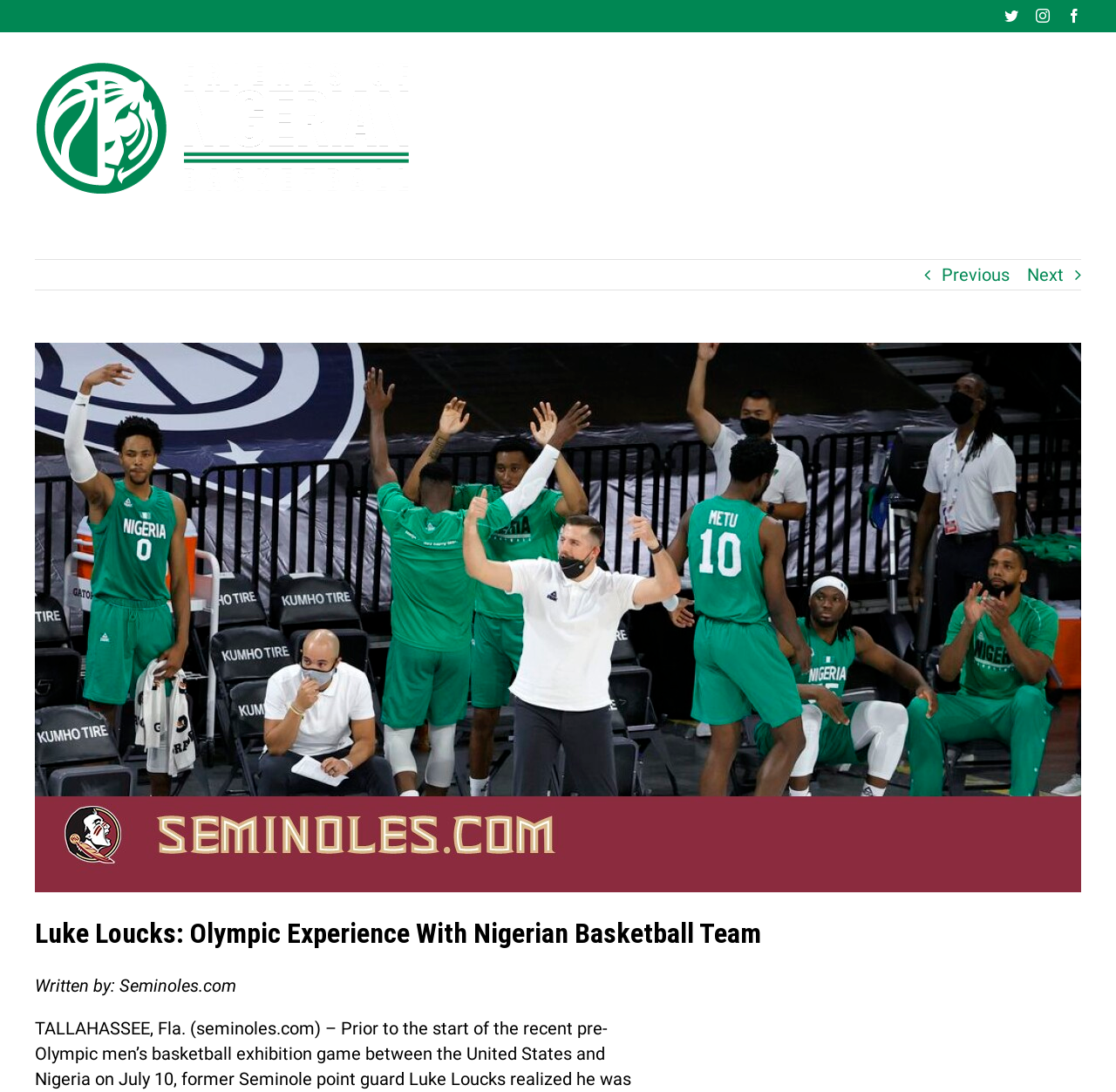Write an extensive caption that covers every aspect of the webpage.

The webpage is about Luke Loucks' Olympic experience with the Nigerian basketball team. At the top right corner, there are three social media links: Twitter, Instagram, and Facebook. On the top left, there is a logo of Friends of Nigerian Basketball, which is also a link. Below the logo, there is a main navigation menu with eight links: HOME, SUPPORT US, NFT, NEWS, SUPPORTERS, AMBASSADORS, ABOUT, and CONTACT. 

To the right of the navigation menu, there is a search button. Below the navigation menu, there are two links for navigating to previous and next pages. The main content of the webpage is an article about Luke Loucks' Olympic experience, which is headed by a large image that takes up most of the width of the page. The image has a link to view a larger version. Above the image, there is a heading that summarizes the article's content. Below the image, there is a text "Written by: Seminoles.com" indicating the author of the article.